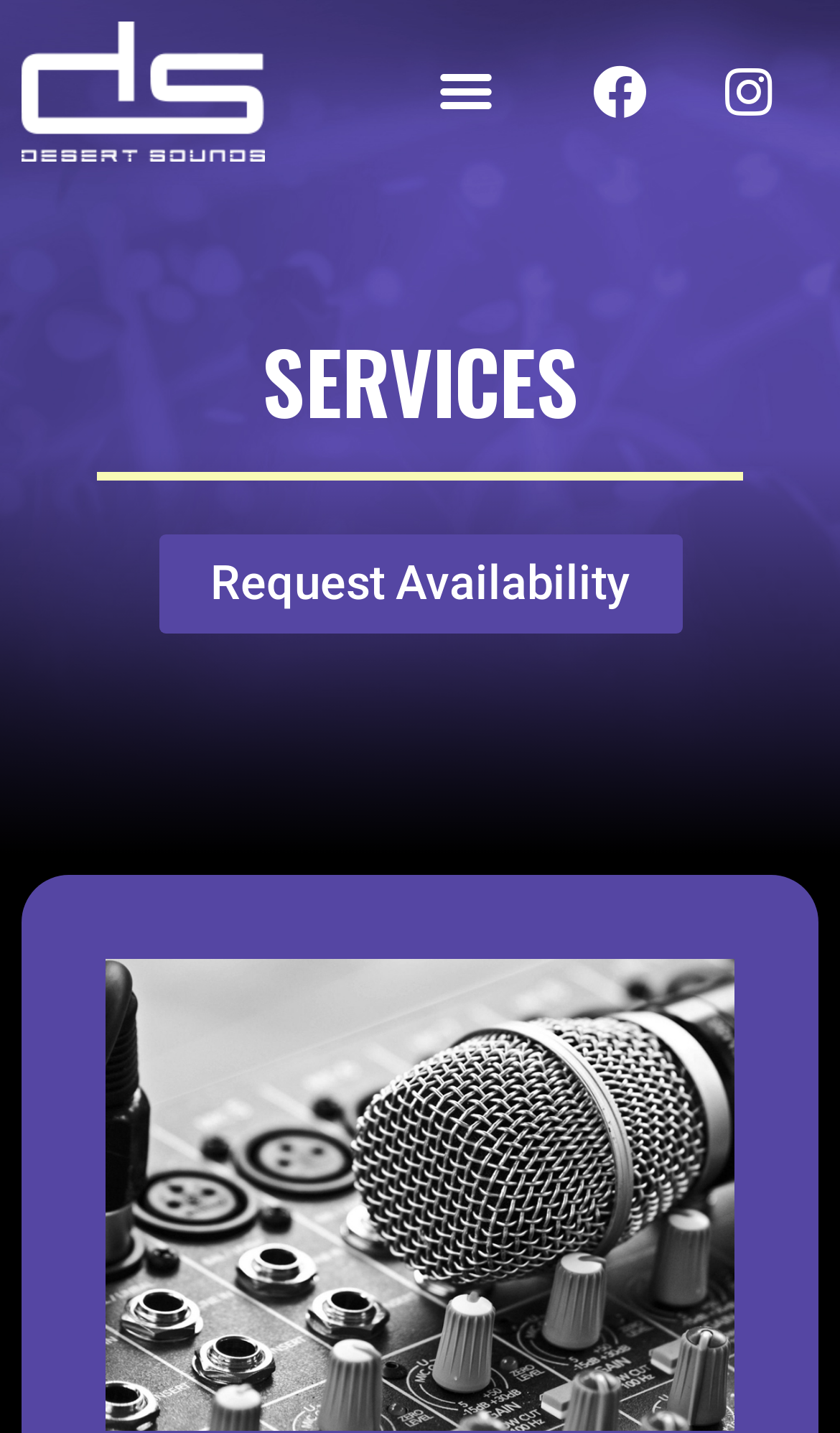Is the menu expanded?
Using the image, elaborate on the answer with as much detail as possible.

The 'Menu Toggle' button is present, but its 'expanded' property is set to 'False', indicating that the menu is not currently expanded.